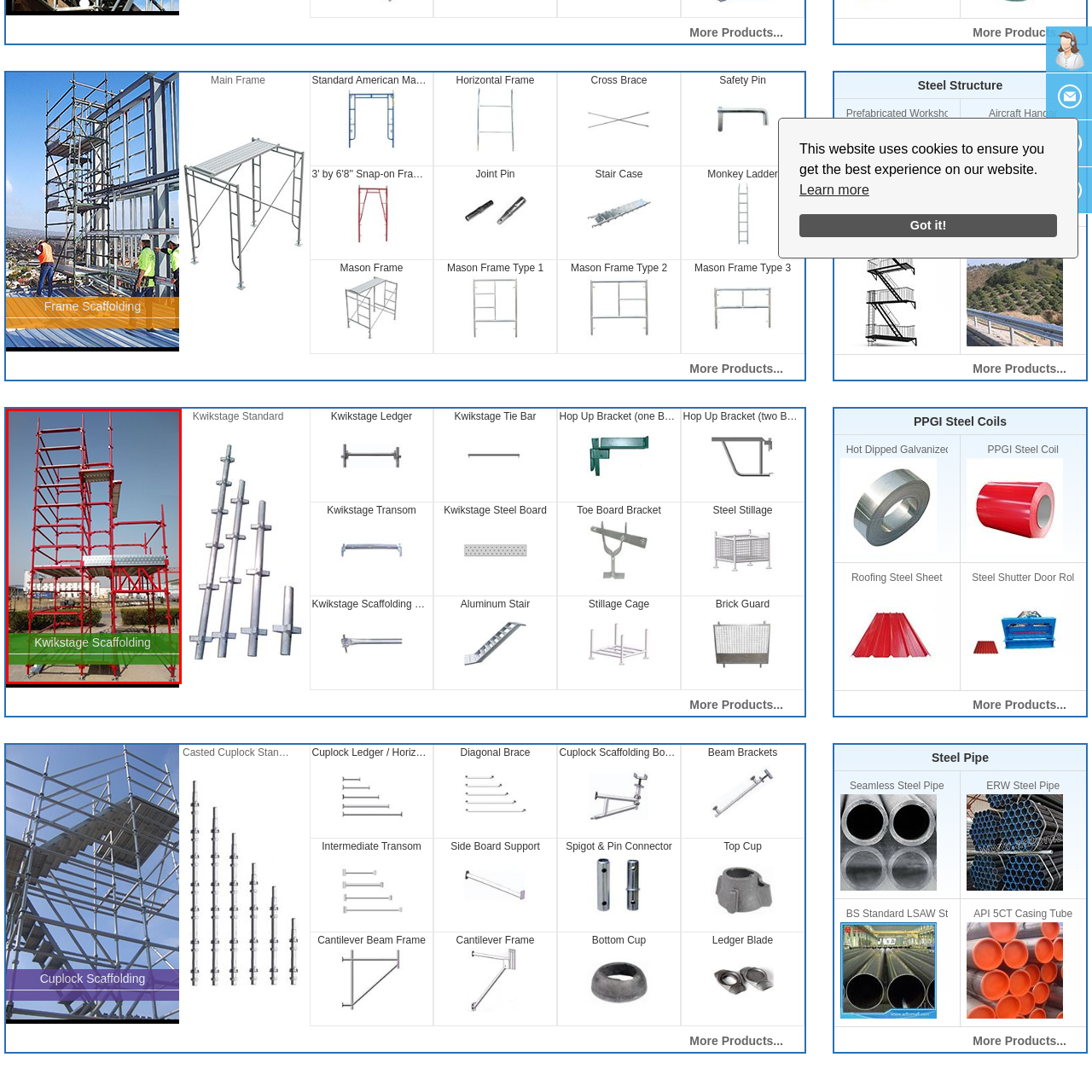Inspect the section highlighted in the red box, What is the purpose of the horizontal frames and vertical supports? 
Answer using a single word or phrase.

providing stability and safety